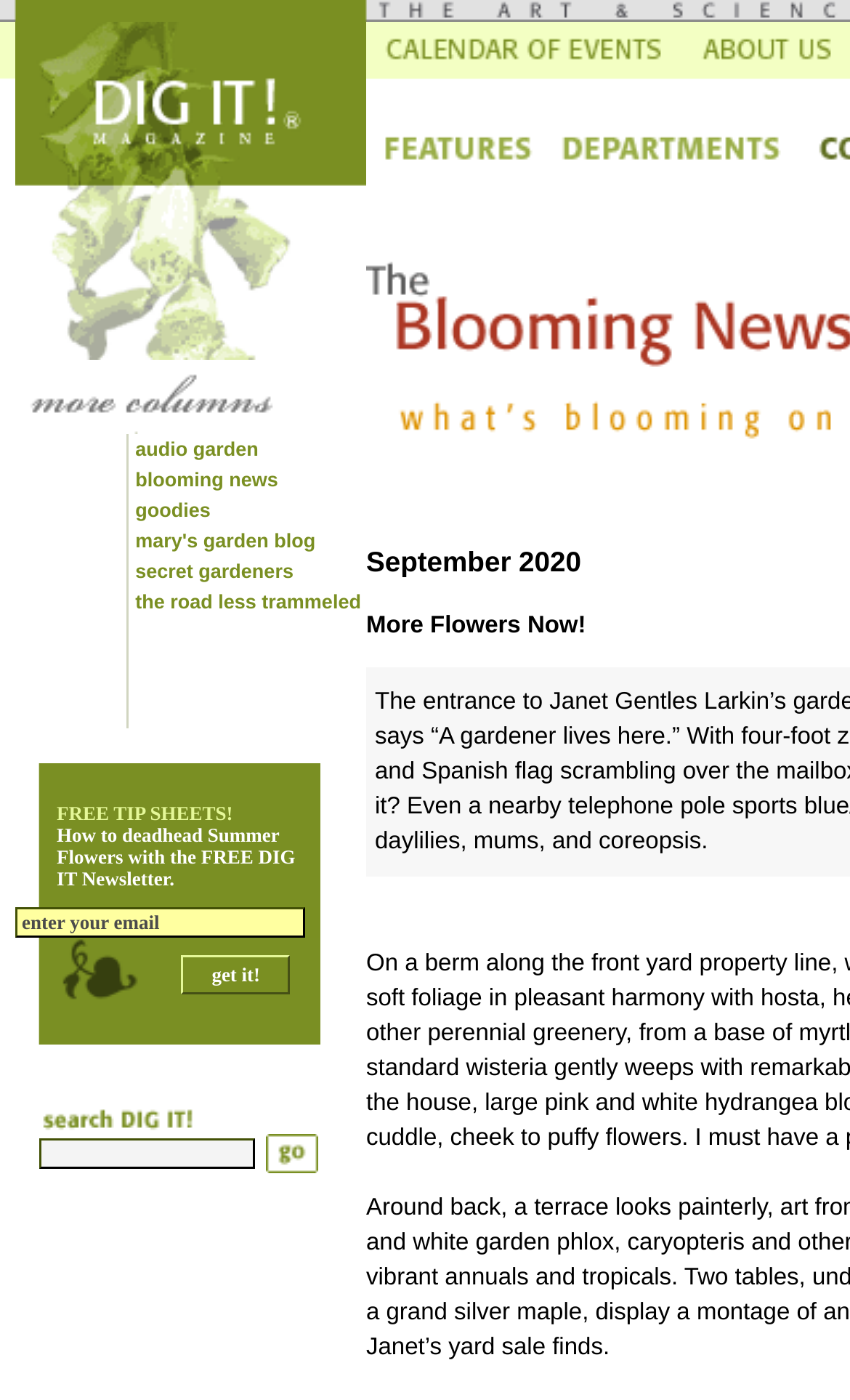Identify the bounding box of the UI component described as: "goodies".

[0.159, 0.357, 0.248, 0.372]